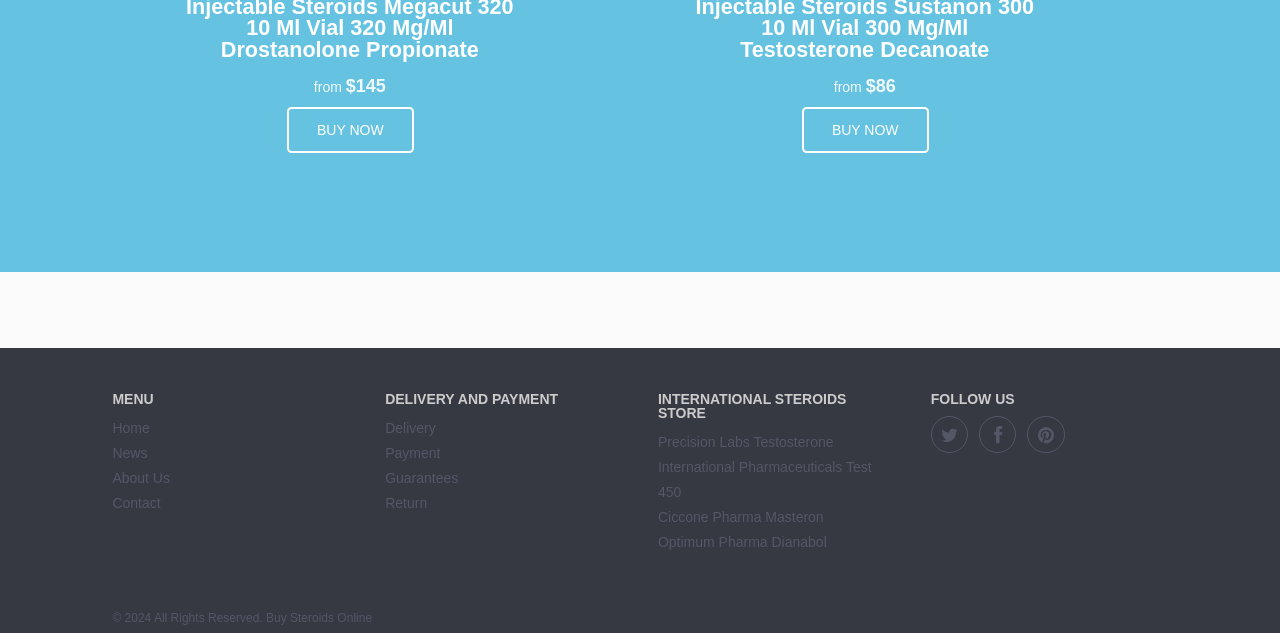Determine the bounding box coordinates of the clickable element to achieve the following action: 'Follow on Facebook'. Provide the coordinates as four float values between 0 and 1, formatted as [left, top, right, bottom].

[0.727, 0.657, 0.756, 0.716]